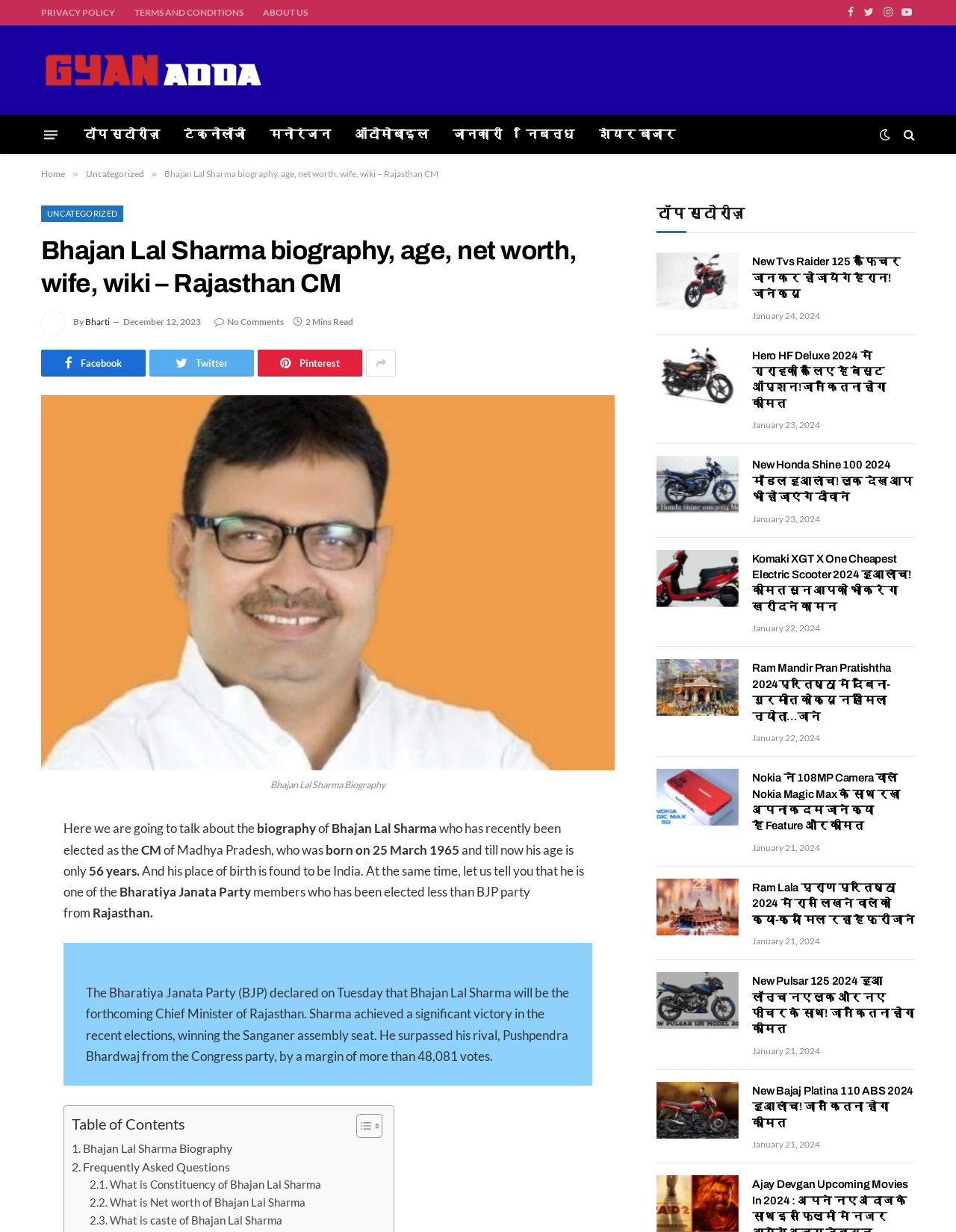Provide the bounding box coordinates of the section that needs to be clicked to accomplish the following instruction: "Visit ABOUT US page."

[0.265, 0.0, 0.332, 0.02]